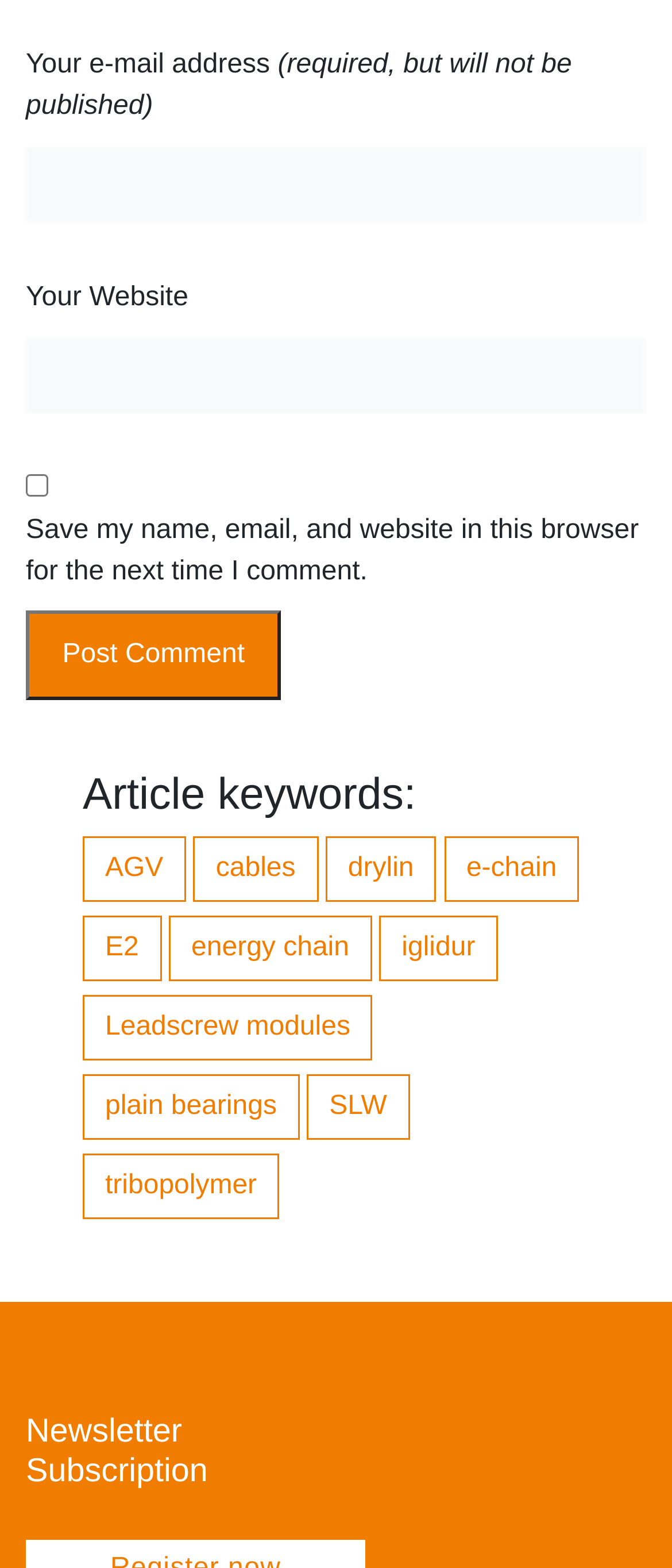Determine the bounding box coordinates for the HTML element mentioned in the following description: "parent_node: Your Website name="url"". The coordinates should be a list of four floats ranging from 0 to 1, represented as [left, top, right, bottom].

[0.038, 0.216, 0.962, 0.264]